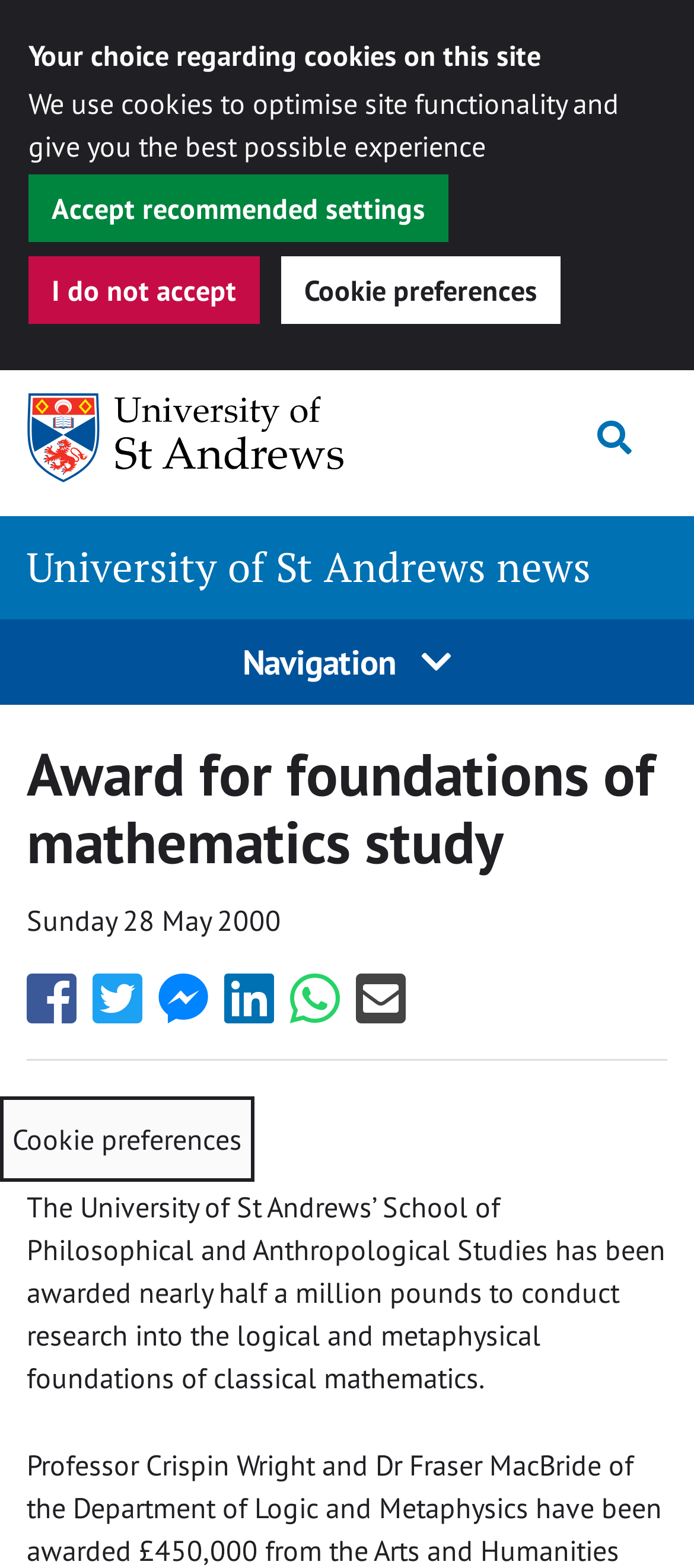Locate the bounding box coordinates of the clickable region to complete the following instruction: "Open the main menu."

[0.0, 0.395, 1.0, 0.45]